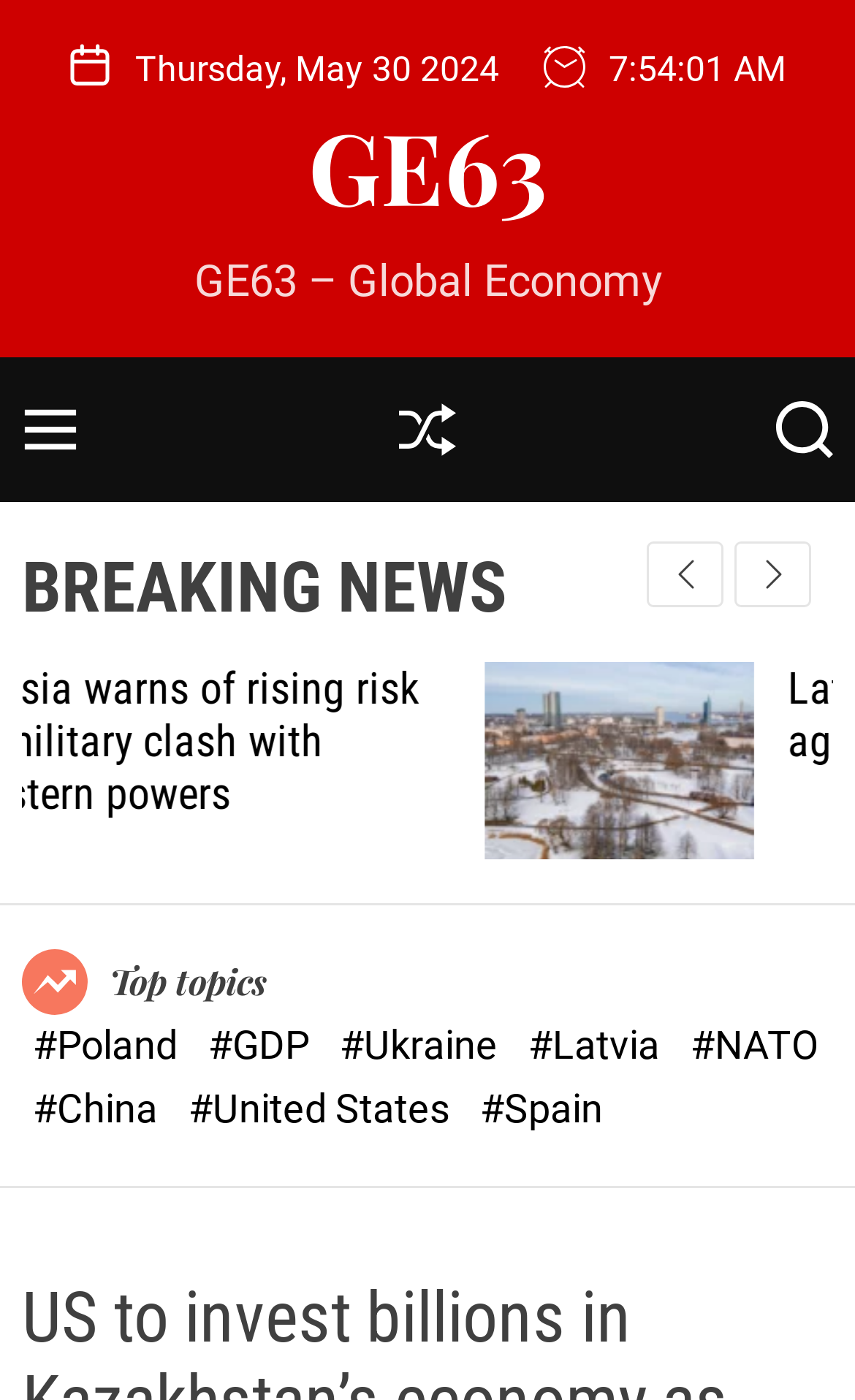Please identify the bounding box coordinates of the element's region that needs to be clicked to fulfill the following instruction: "Click on the 'Menu' button". The bounding box coordinates should consist of four float numbers between 0 and 1, i.e., [left, top, right, bottom].

[0.026, 0.286, 0.092, 0.327]